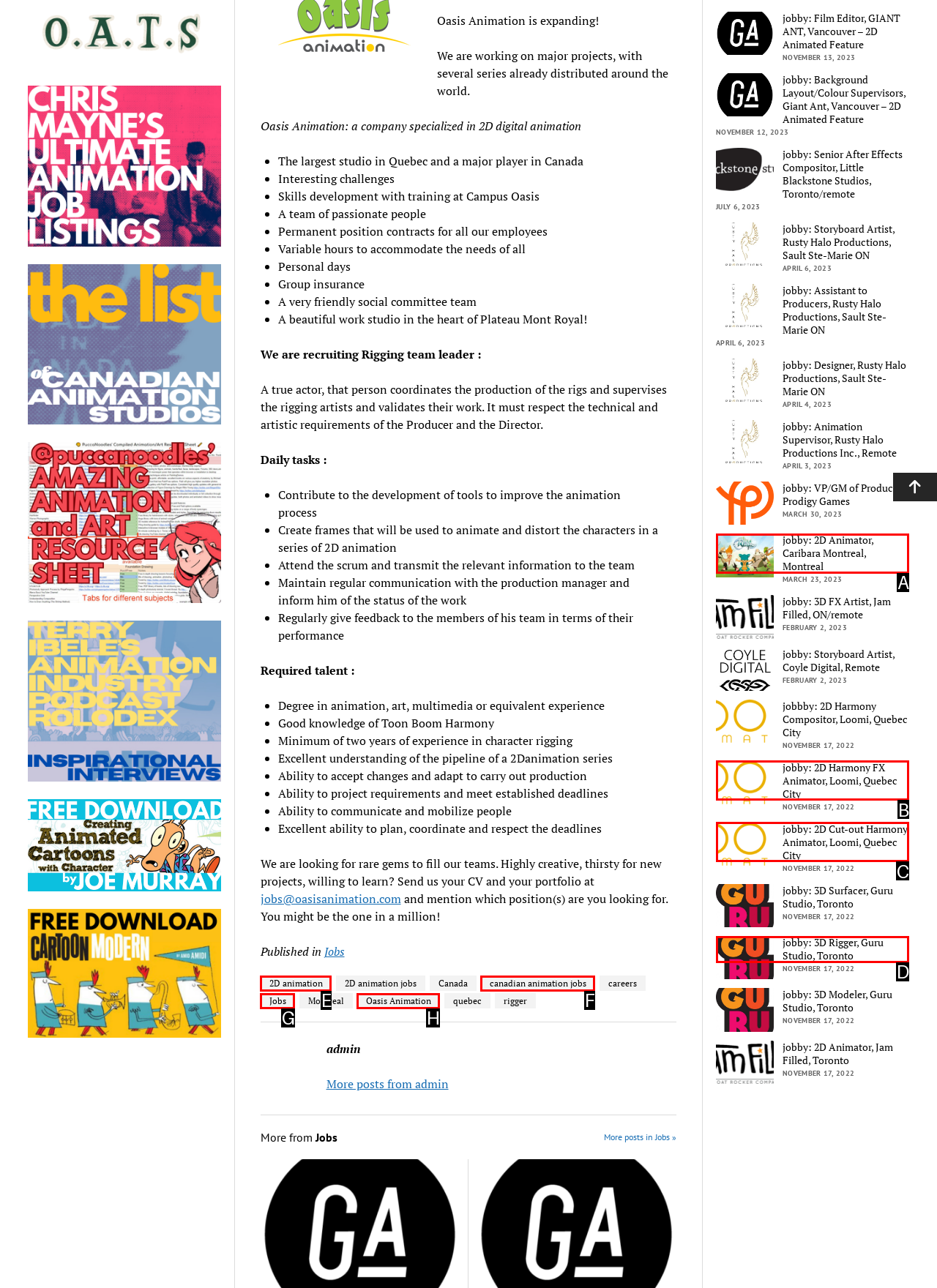Choose the HTML element that aligns with the description: 2D animation. Indicate your choice by stating the letter.

E